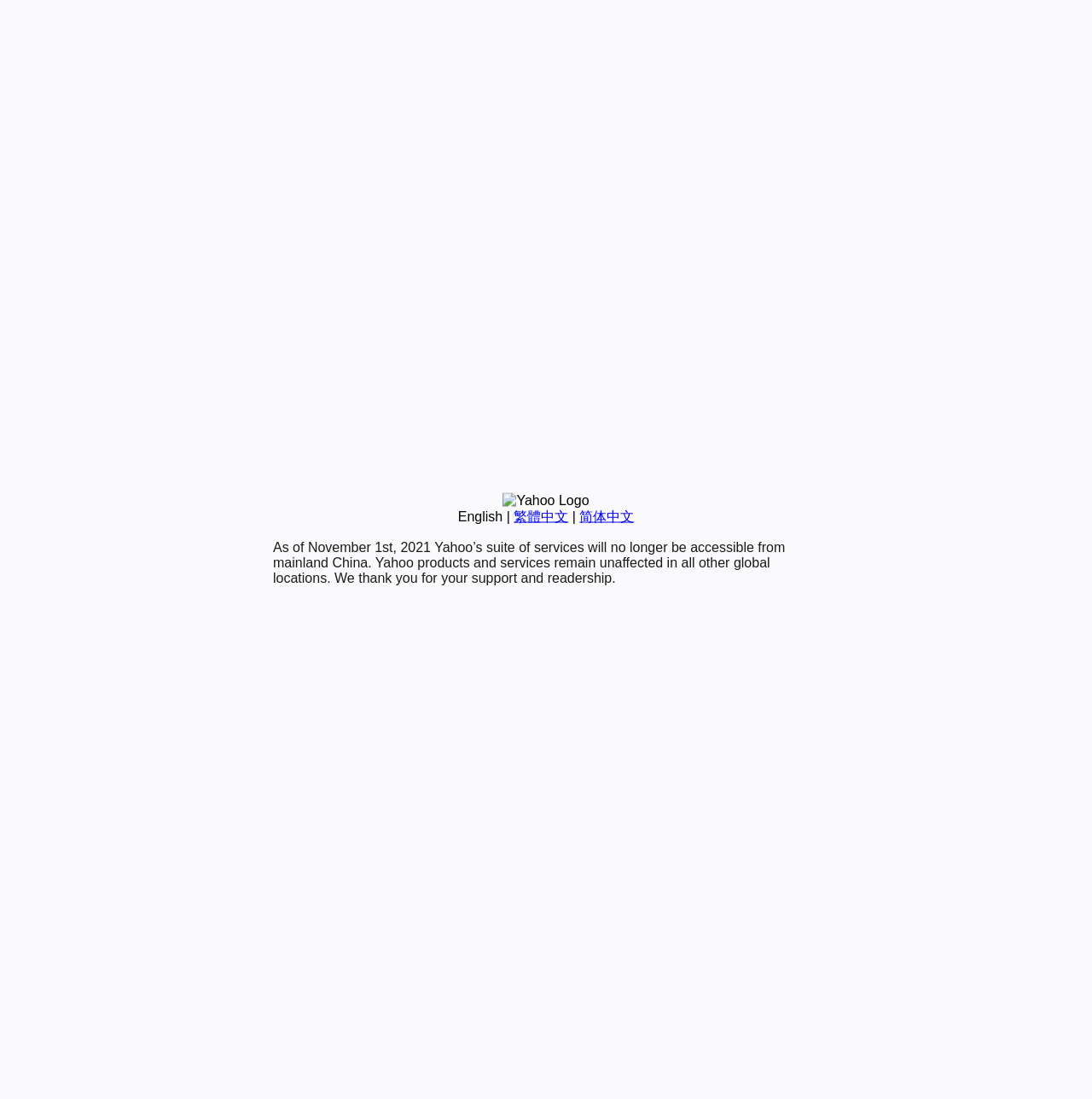Extract the bounding box coordinates for the UI element described by the text: "繁體中文". The coordinates should be in the form of [left, top, right, bottom] with values between 0 and 1.

[0.47, 0.463, 0.52, 0.476]